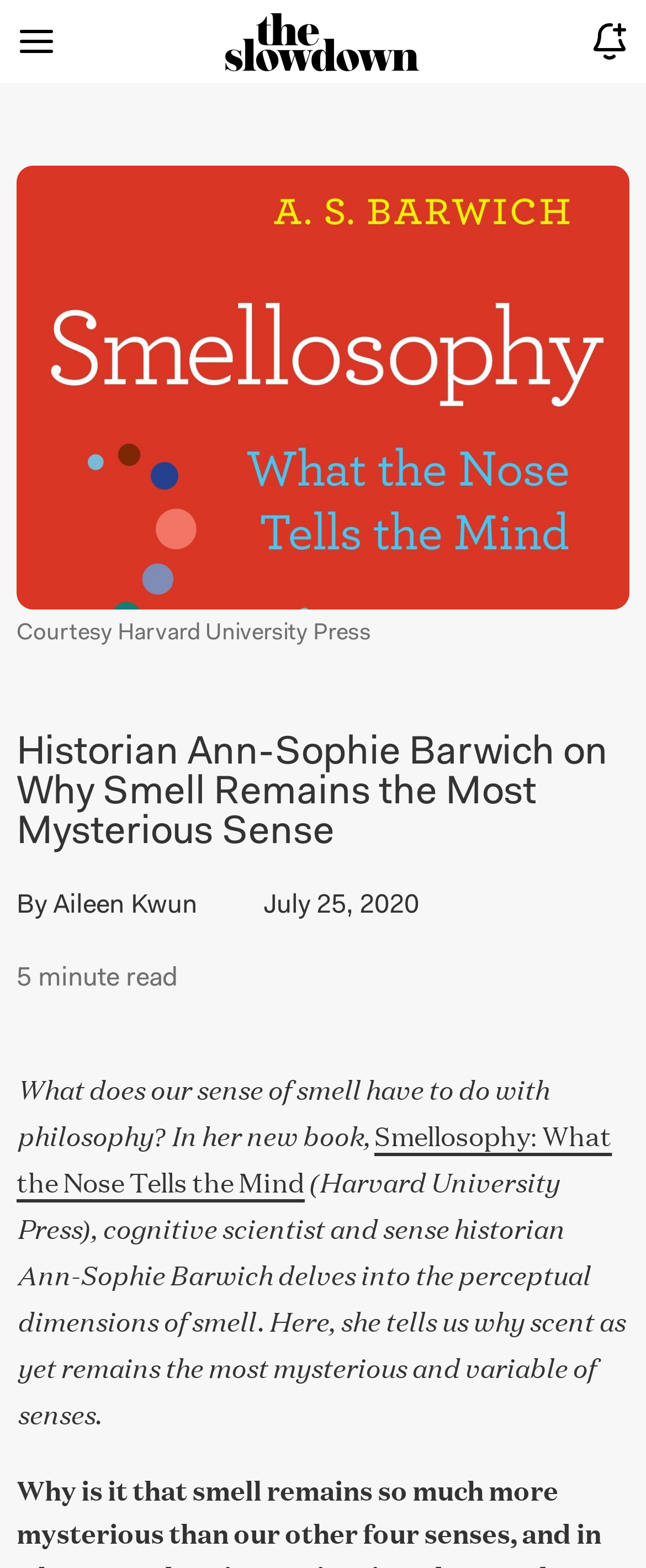Analyze the image and deliver a detailed answer to the question: What is the title of the book discussed in the article?

I found the answer by looking at the text that describes the book. The text states 'In her new book, Smellosophy: What the Nose Tells the Mind...'. Therefore, the title of the book discussed in the article is Smellosophy: What the Nose Tells the Mind.